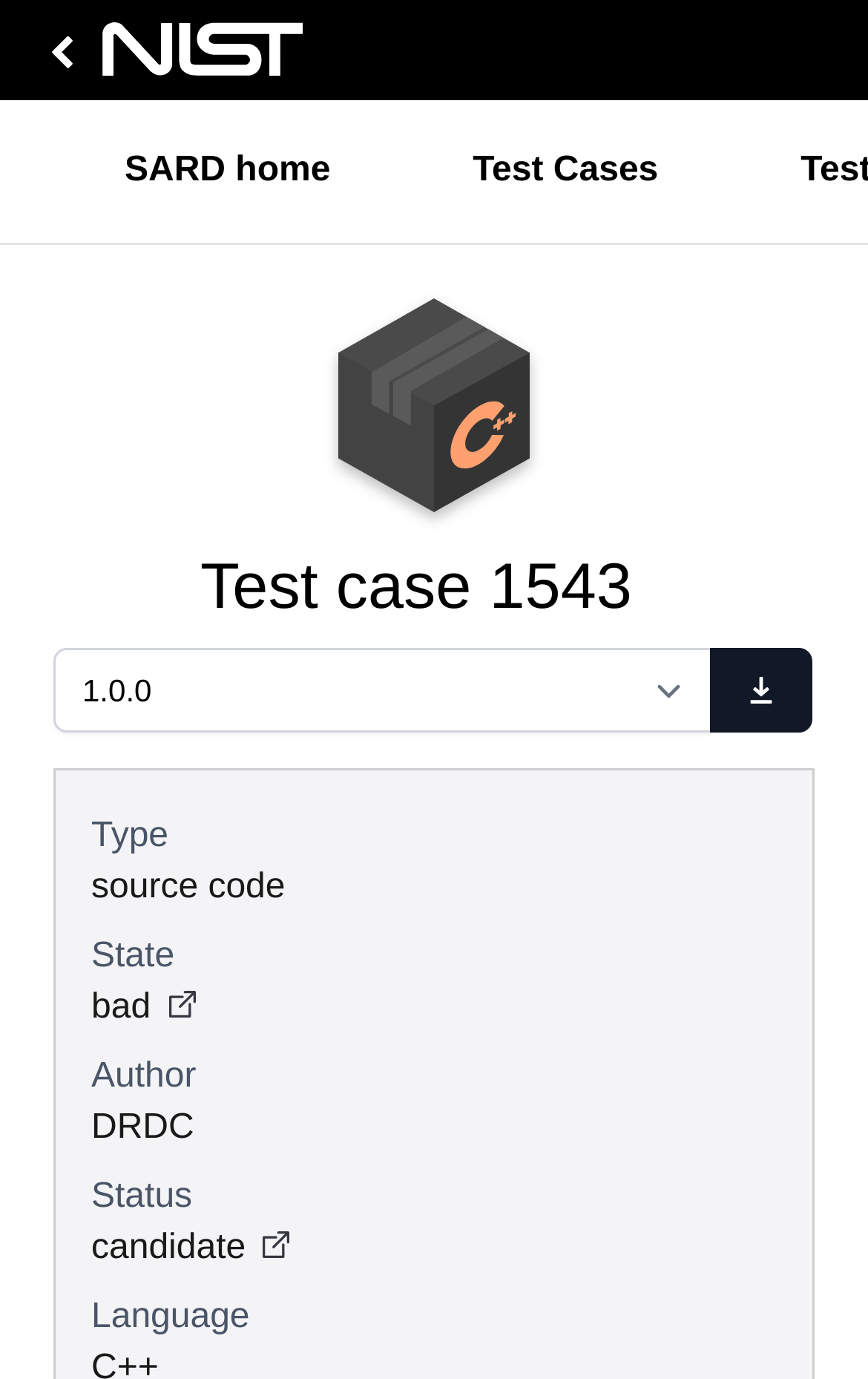Given the element description, predict the bounding box coordinates in the format (top-left x, top-left y, bottom-right x, bottom-right y). Make sure all values are between 0 and 1. Here is the element description: Home

None